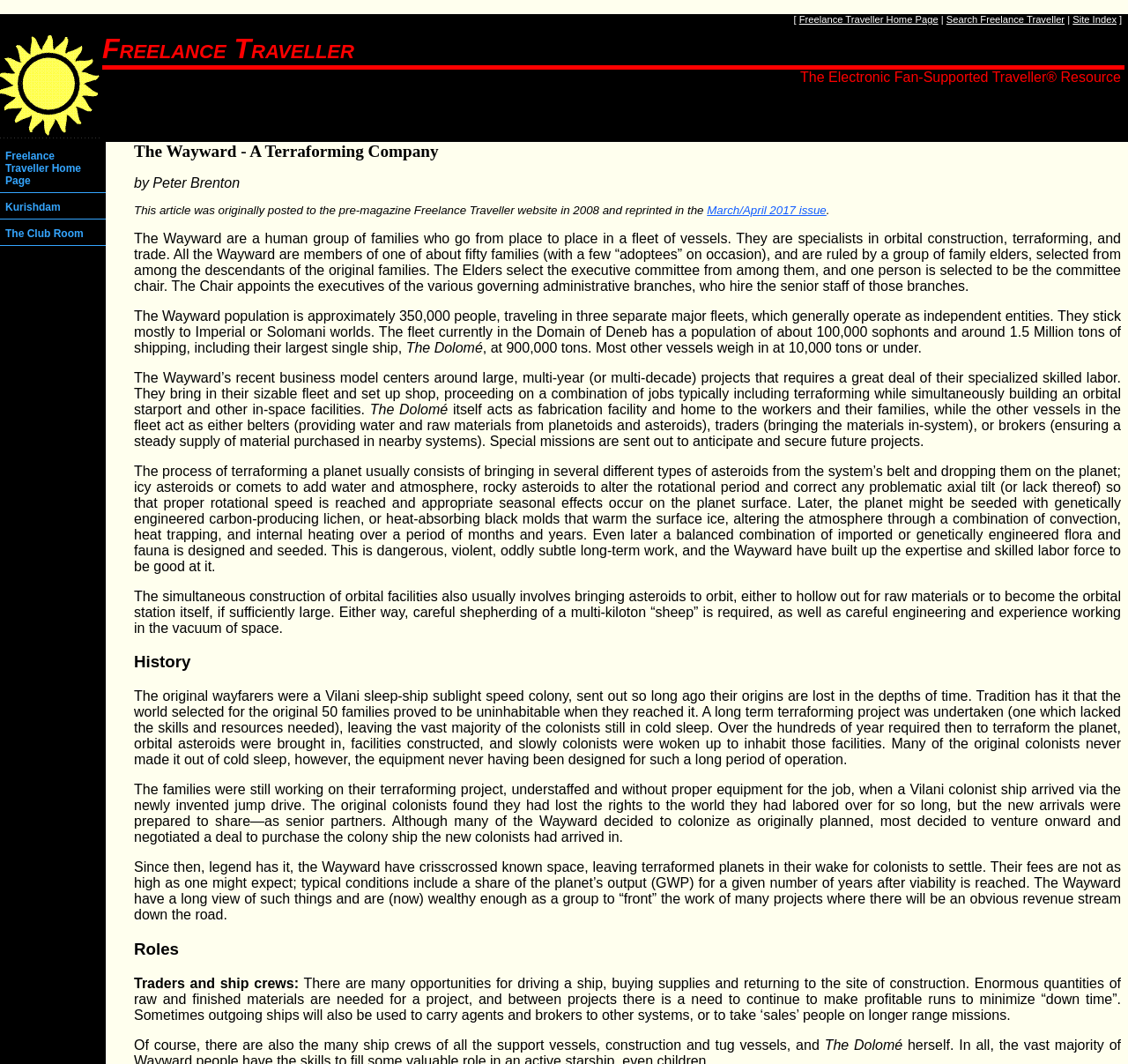Identify the bounding box of the HTML element described as: "Freelance Traveller Home Page".

[0.708, 0.013, 0.832, 0.023]